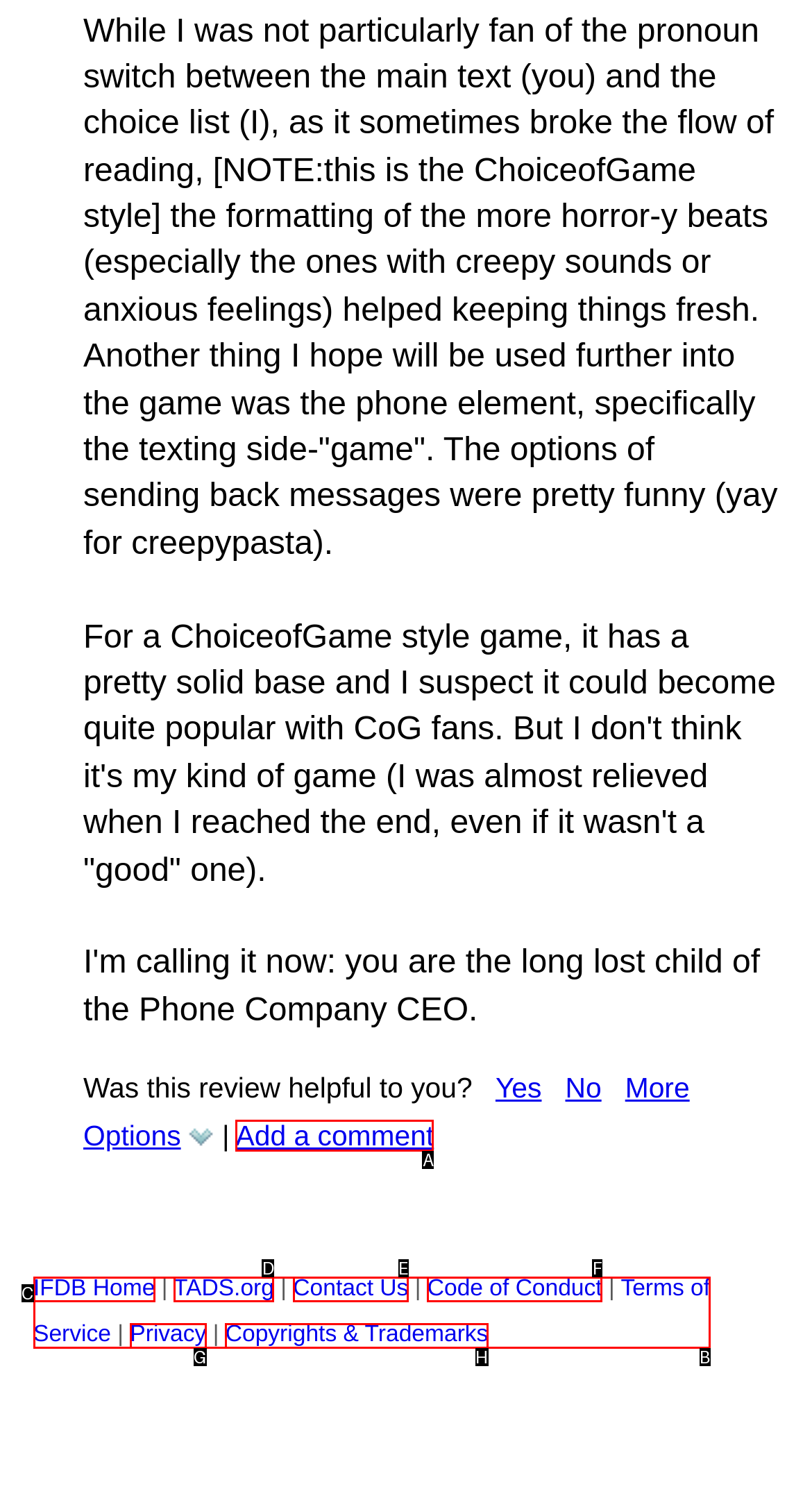Tell me the correct option to click for this task: Add a comment
Write down the option's letter from the given choices.

A